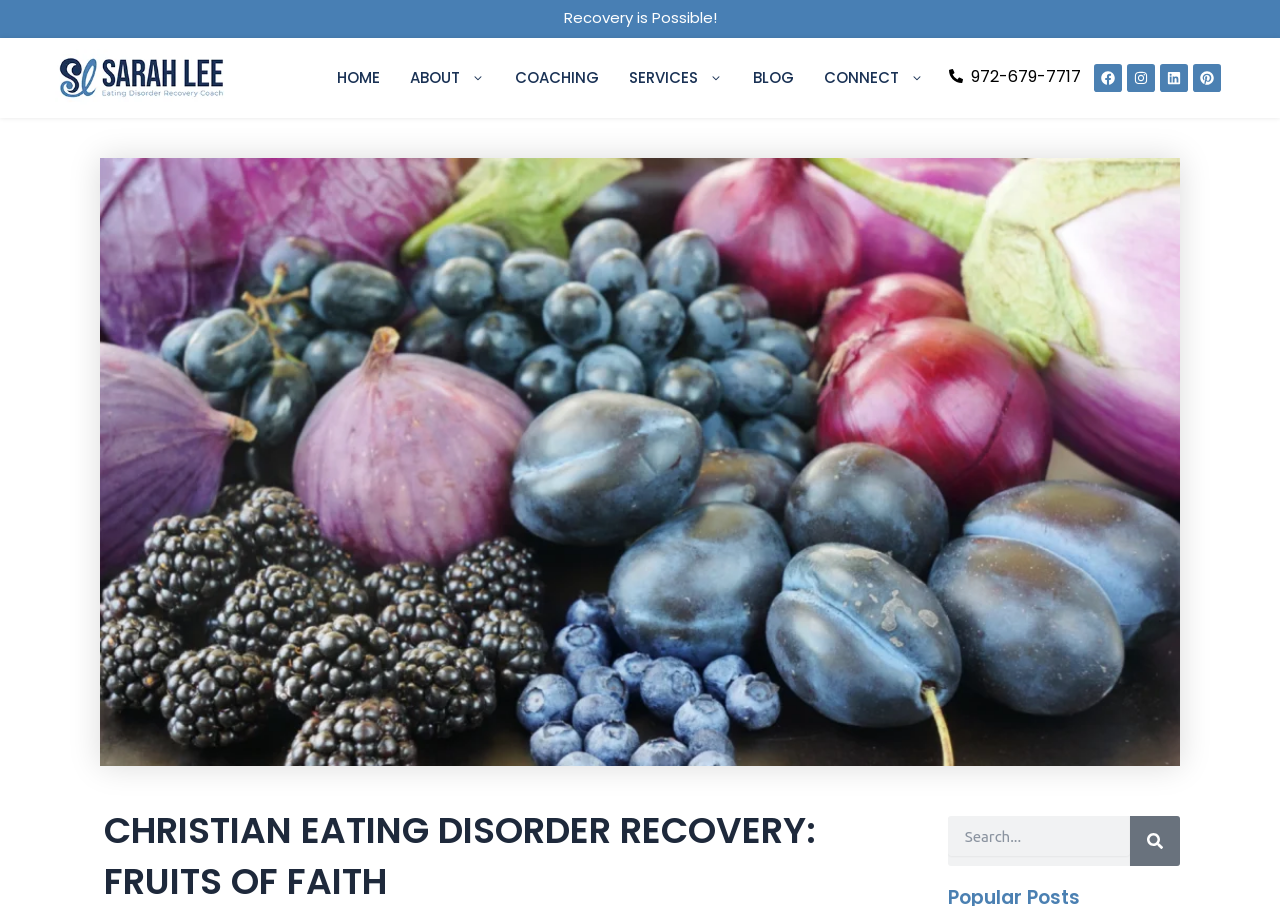What is the purpose of the search box?
Answer the question using a single word or phrase, according to the image.

To search the website